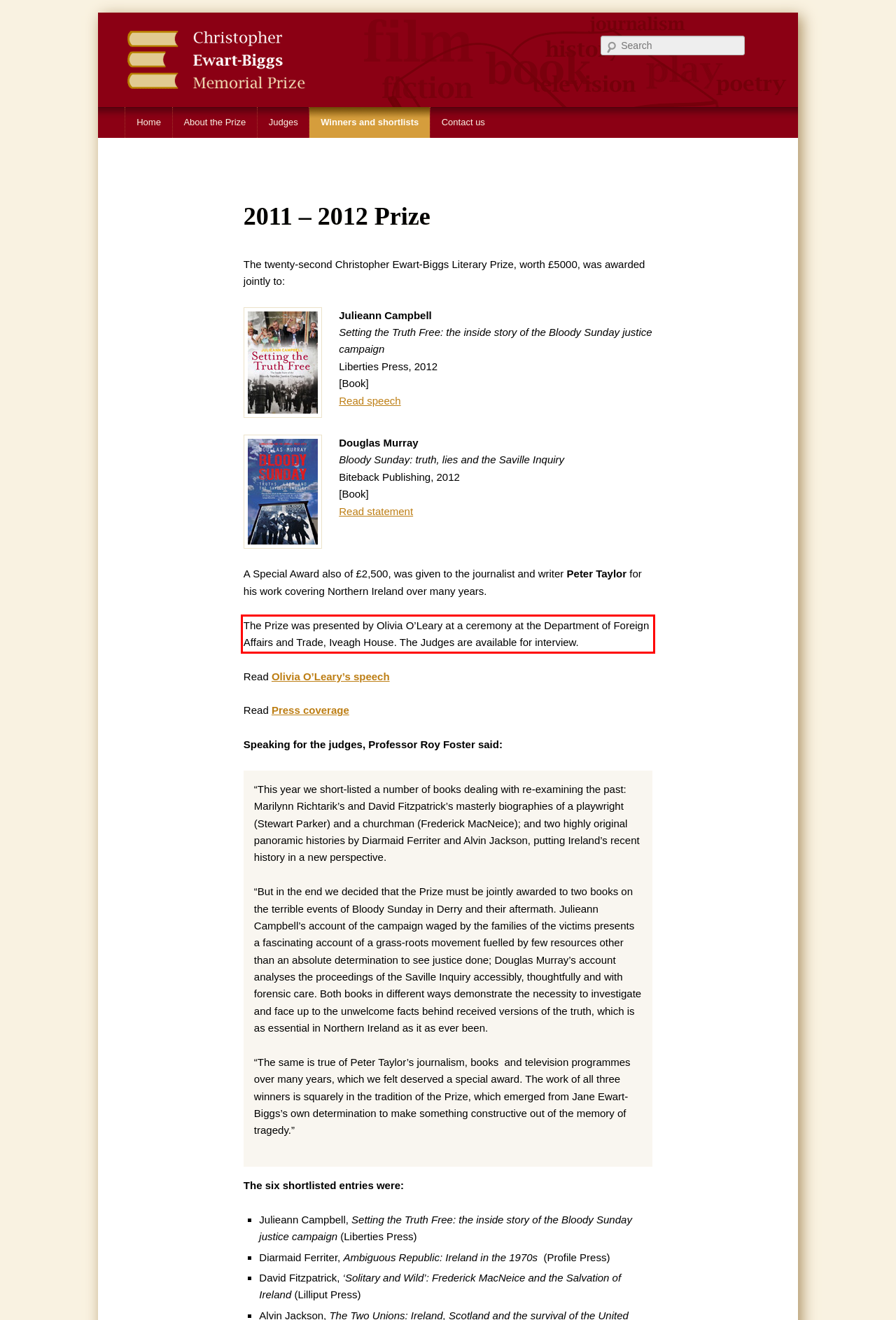Look at the provided screenshot of the webpage and perform OCR on the text within the red bounding box.

The Prize was presented by Olivia O’Leary at a ceremony at the Department of Foreign Affairs and Trade, Iveagh House. The Judges are available for interview.